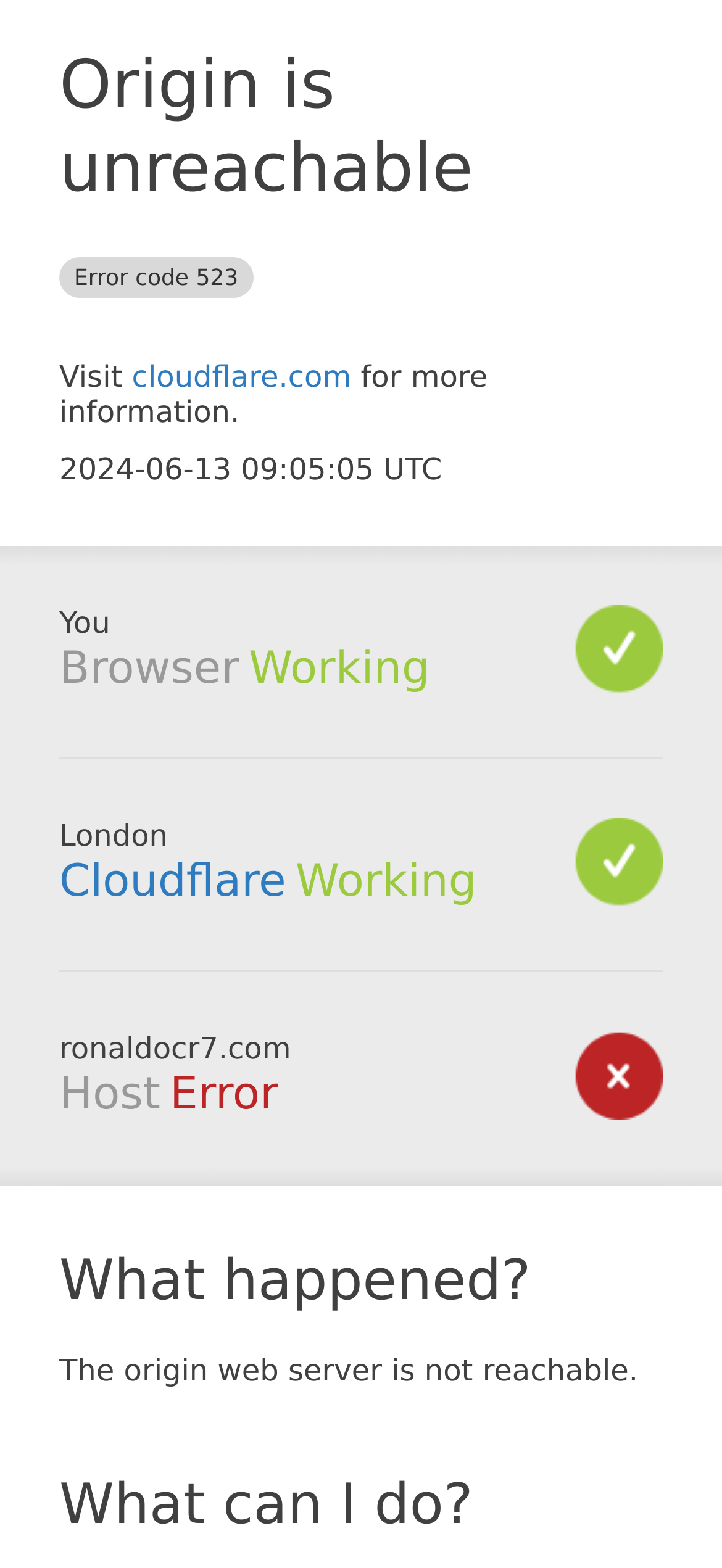Create an elaborate caption for the webpage.

The webpage appears to be an error page, displaying an "Origin is unreachable" error with the code 523. At the top, there is a heading with the error message, followed by a brief instruction to "Visit cloudflare.com for more information." Below this, the current date and time are displayed.

On the left side of the page, there are several sections with headings, including "Browser", "Cloudflare", "Host", "What happened?", and "What can I do?". Each section contains a brief description or status update. For example, the "Browser" section indicates that it is "Working", while the "Host" section shows an "Error" status.

The "What happened?" section provides a brief explanation of the error, stating that "The origin web server is not reachable." Finally, the "What can I do?" section is likely to provide guidance on how to resolve the issue, although the exact text is not specified. Overall, the page appears to be a technical error page with diagnostic information and potential troubleshooting steps.